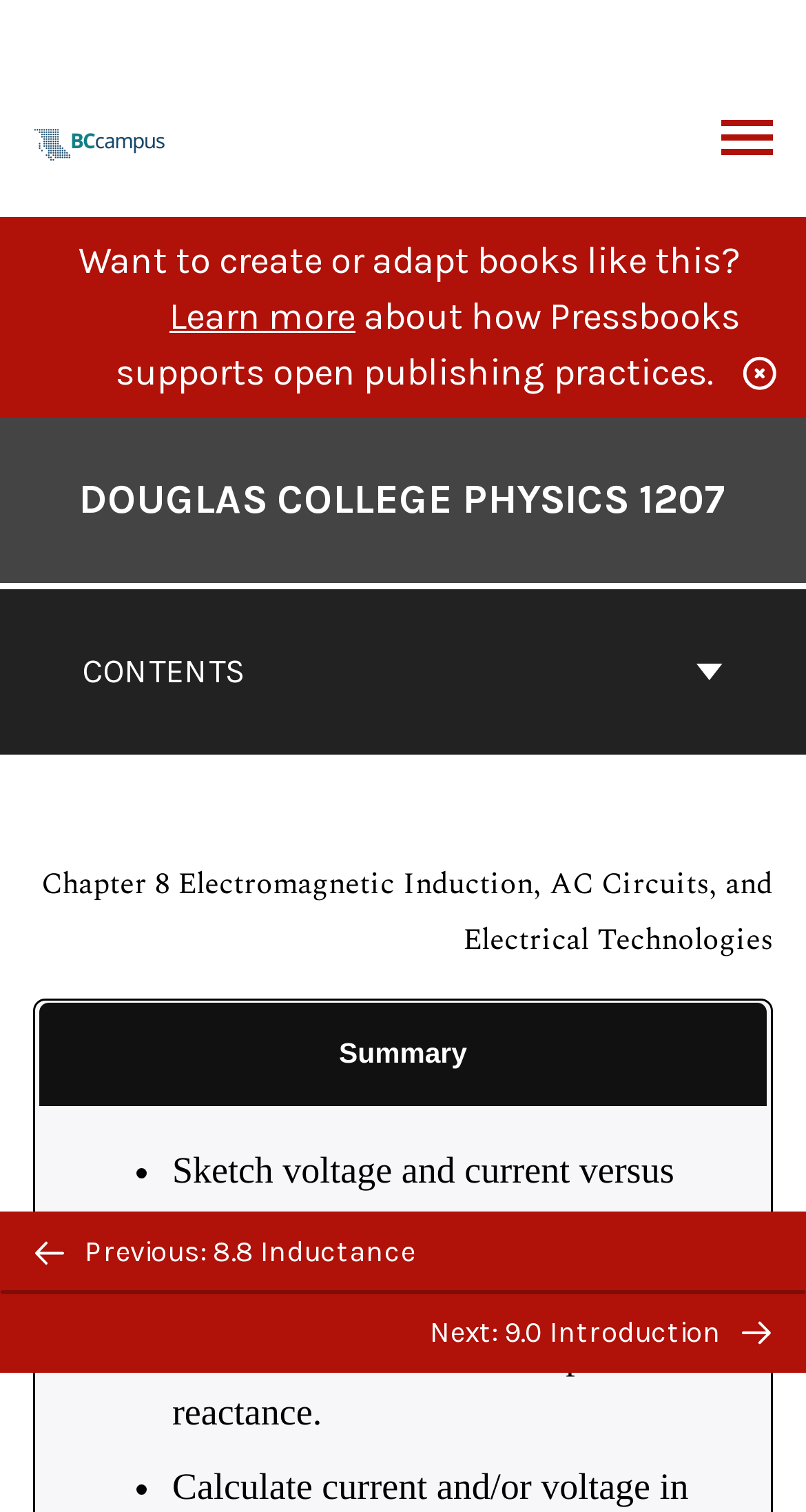Can you specify the bounding box coordinates of the area that needs to be clicked to fulfill the following instruction: "Toggle the menu"?

[0.895, 0.08, 0.959, 0.107]